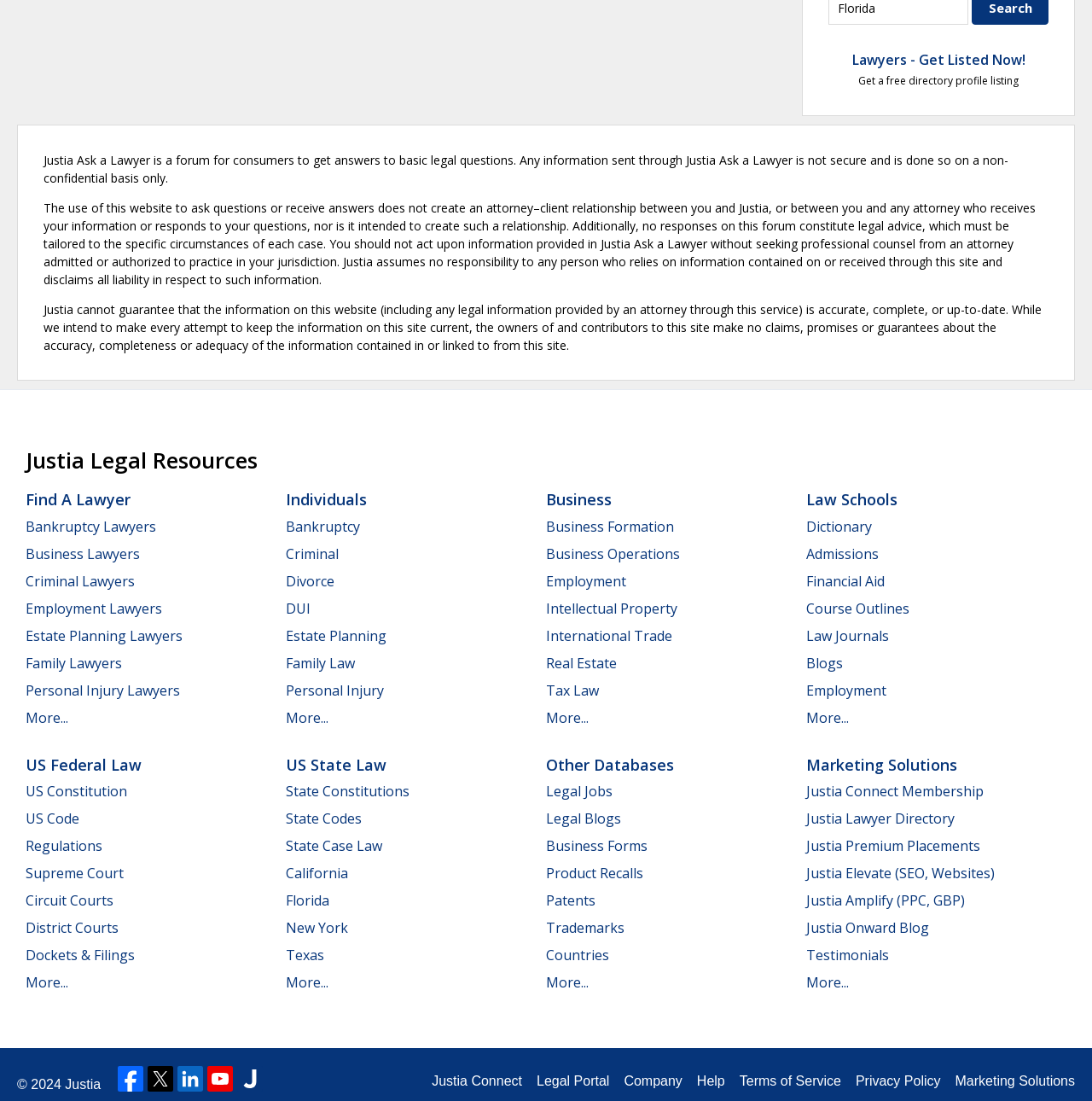Provide the bounding box coordinates, formatted as (top-left x, top-left y, bottom-right x, bottom-right y), with all values being floating point numbers between 0 and 1. Identify the bounding box of the UI element that matches the description: Lawyers - Get Listed Now!

[0.78, 0.046, 0.939, 0.063]